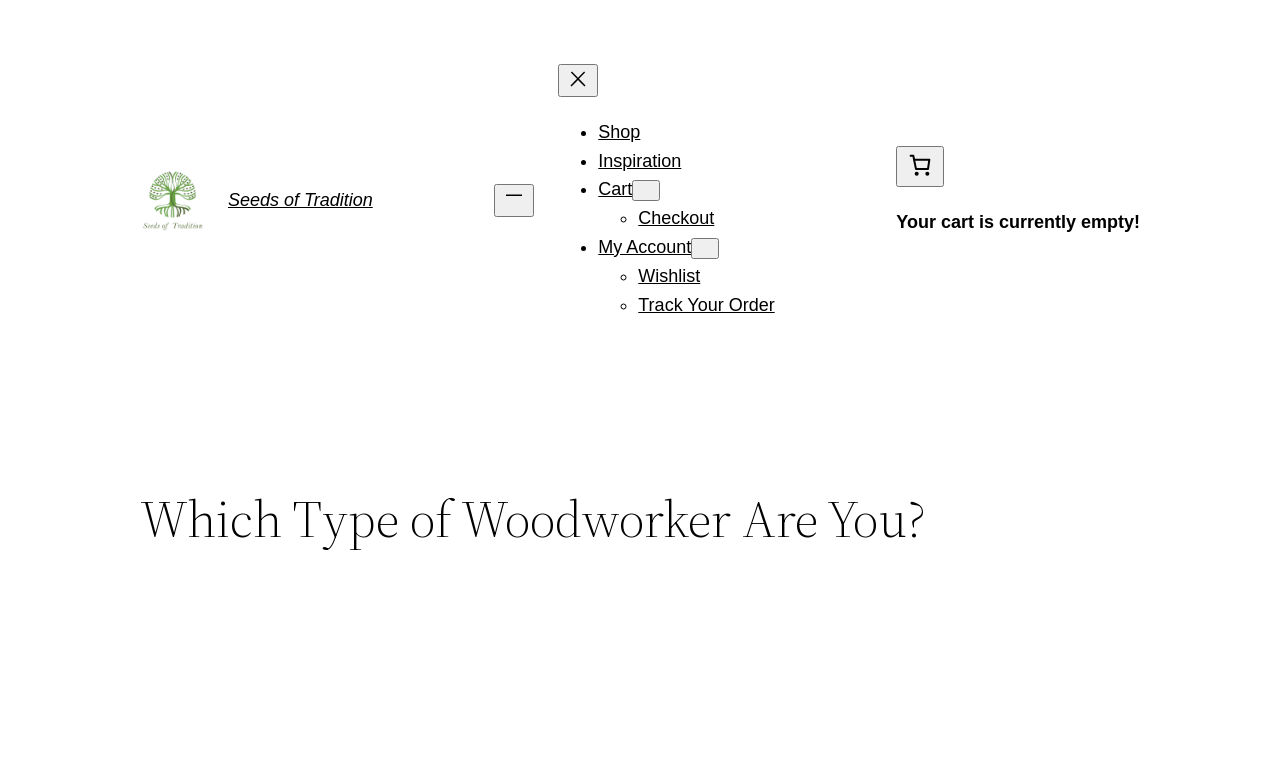Locate the bounding box coordinates of the element's region that should be clicked to carry out the following instruction: "Open the navigation menu". The coordinates need to be four float numbers between 0 and 1, i.e., [left, top, right, bottom].

[0.386, 0.243, 0.417, 0.287]